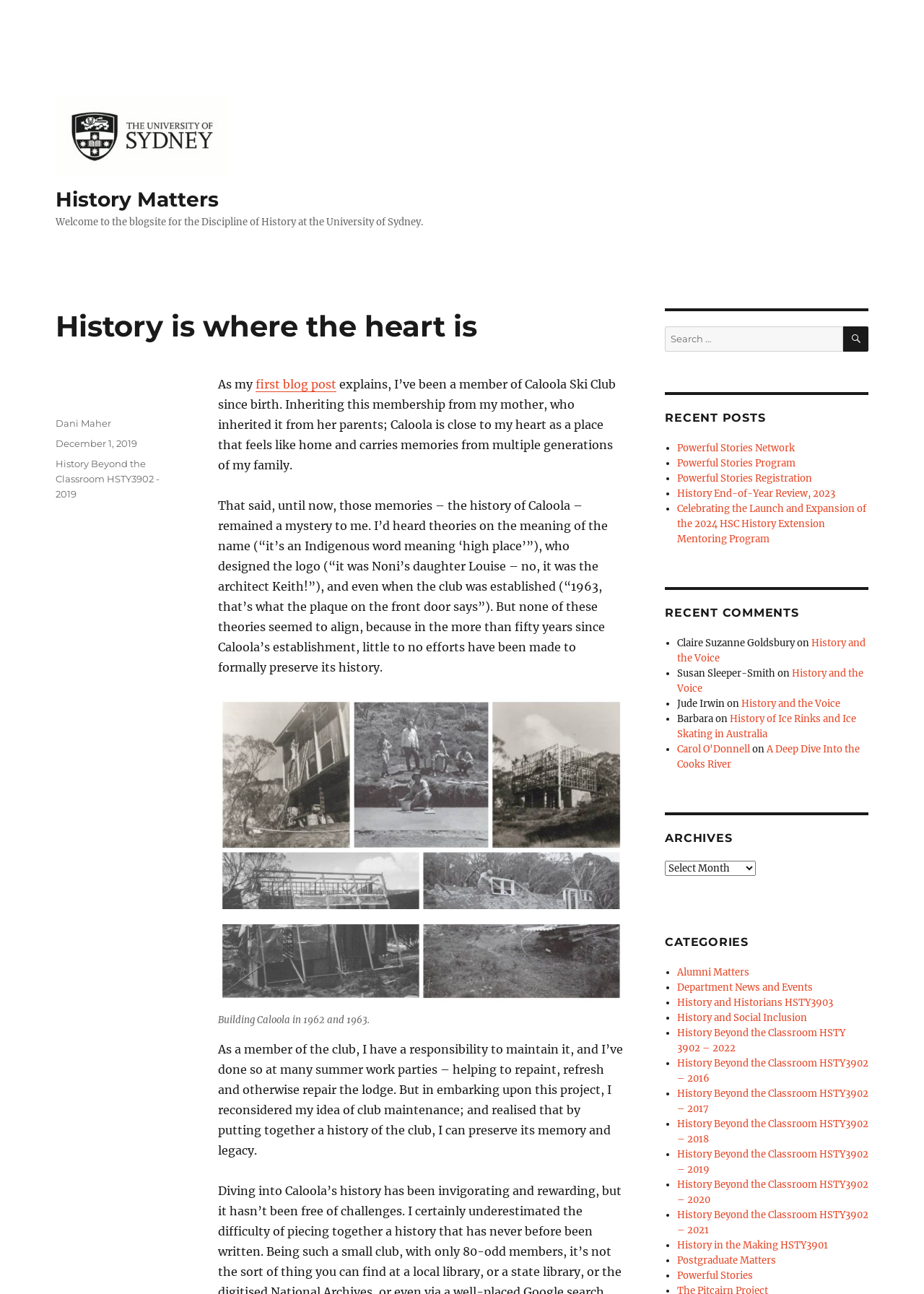What is the date of the blog post?
Look at the image and provide a short answer using one word or a phrase.

December 1, 2019